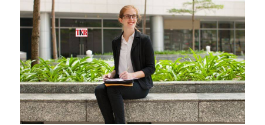Please respond to the question using a single word or phrase:
What is the woman holding?

Notepad and pen